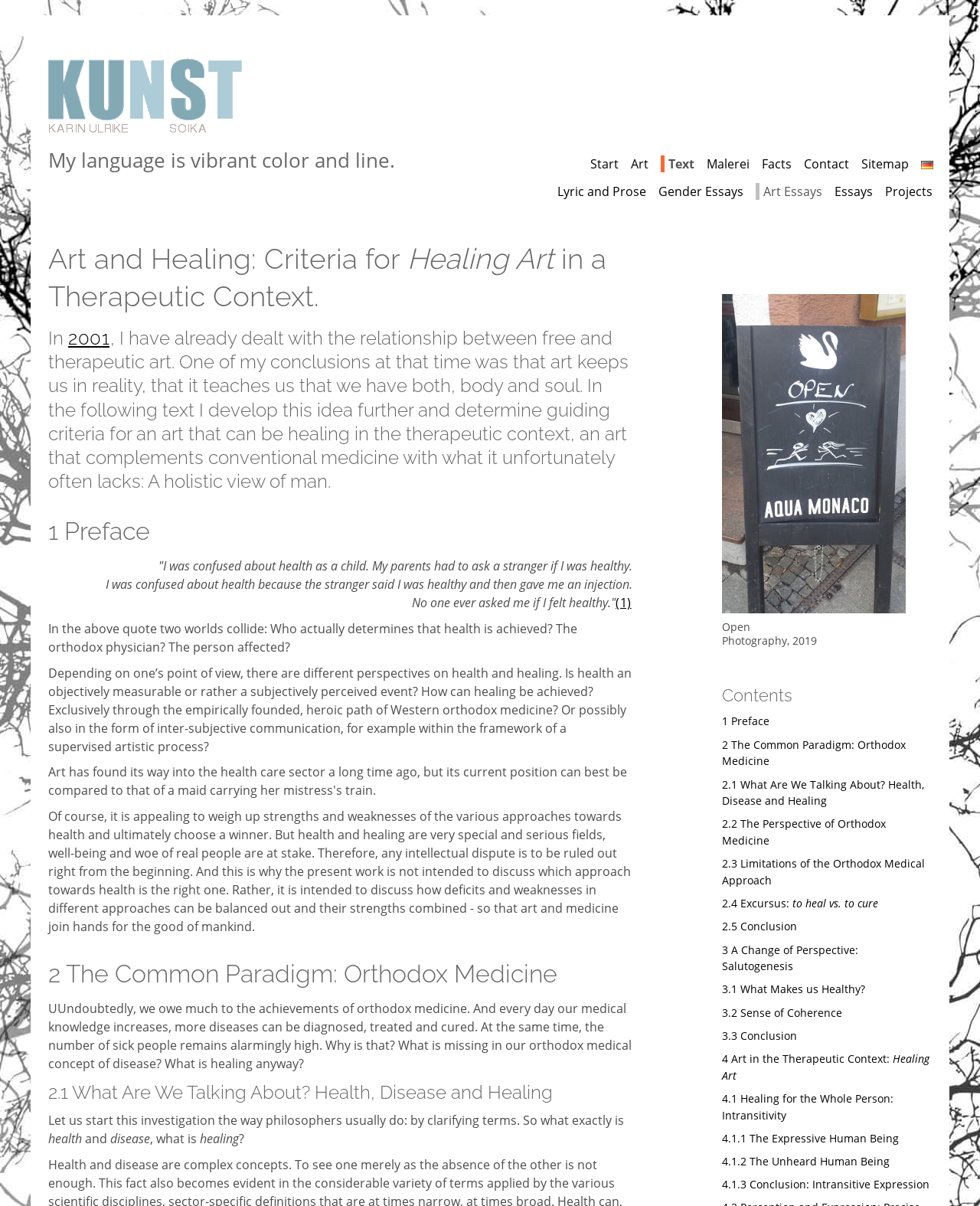What is the title of the webpage?
Could you answer the question with a detailed and thorough explanation?

The title of the webpage is 'Art and Healing: Criteria for Healing Art in a Therapeutic Context.' which is indicated by the root element and the first heading element.